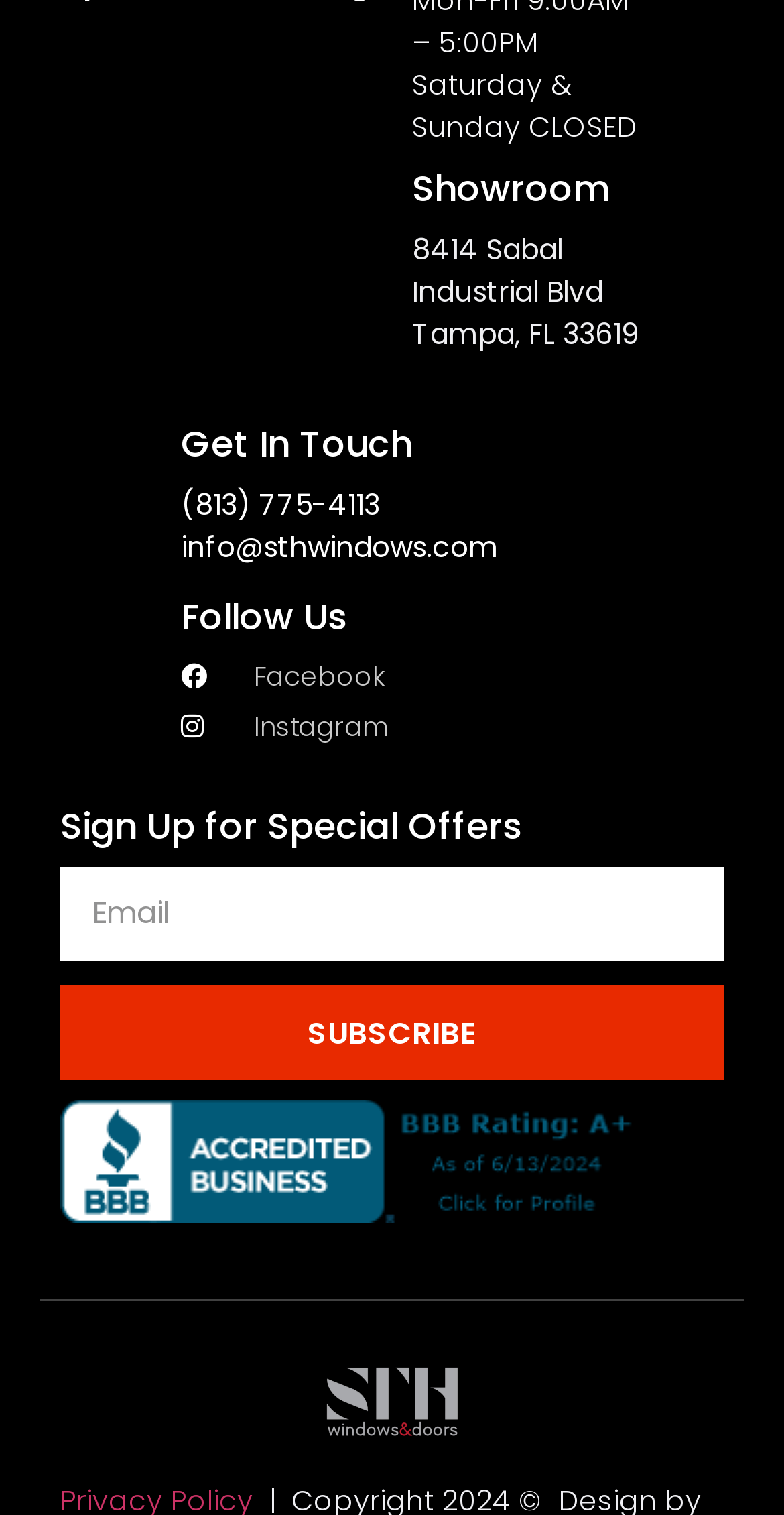Pinpoint the bounding box coordinates of the clickable area necessary to execute the following instruction: "Share on Facebook". The coordinates should be given as four float numbers between 0 and 1, namely [left, top, right, bottom].

None